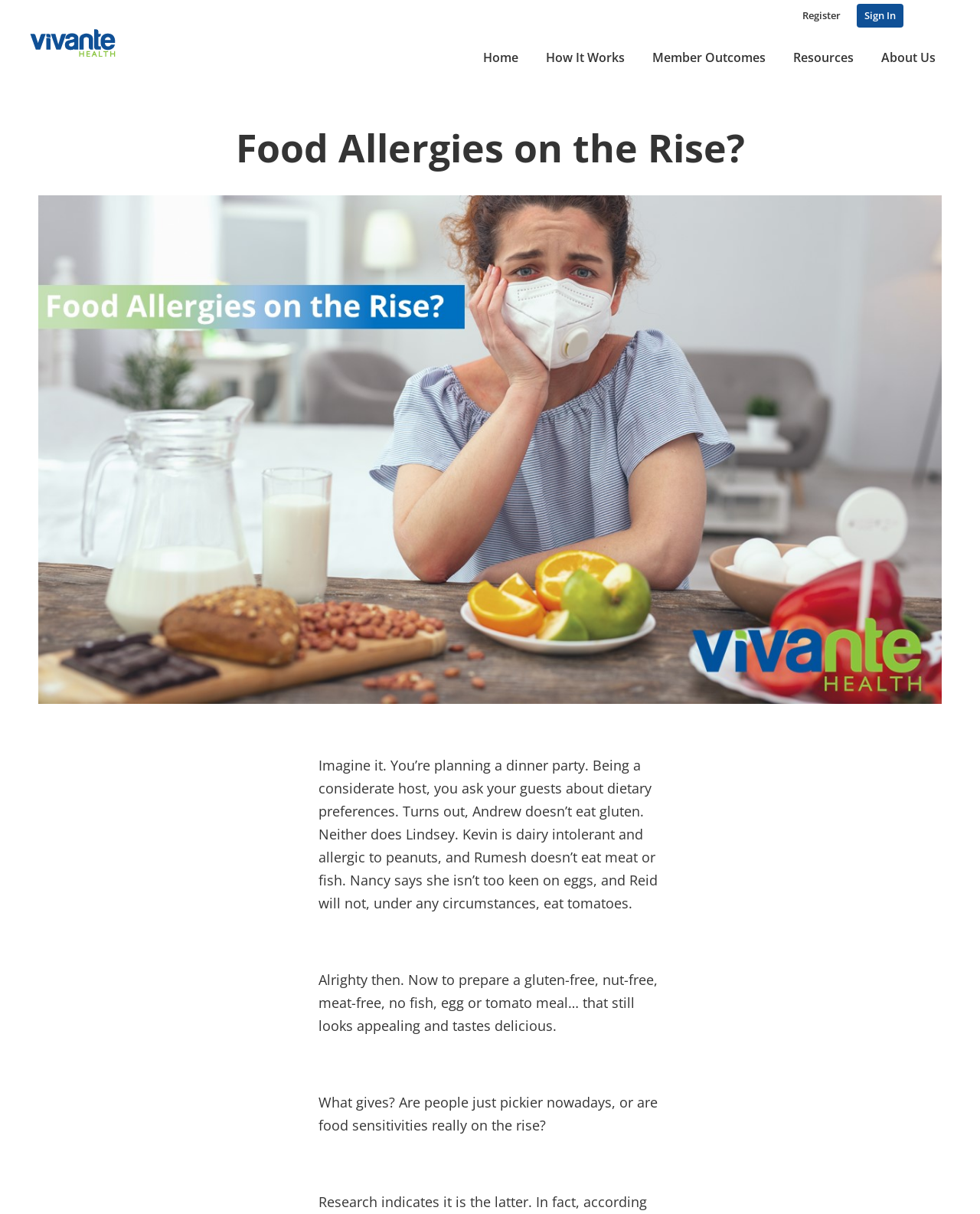Is there an image on the webpage with no alt text?
Based on the image, provide a one-word or brief-phrase response.

Yes